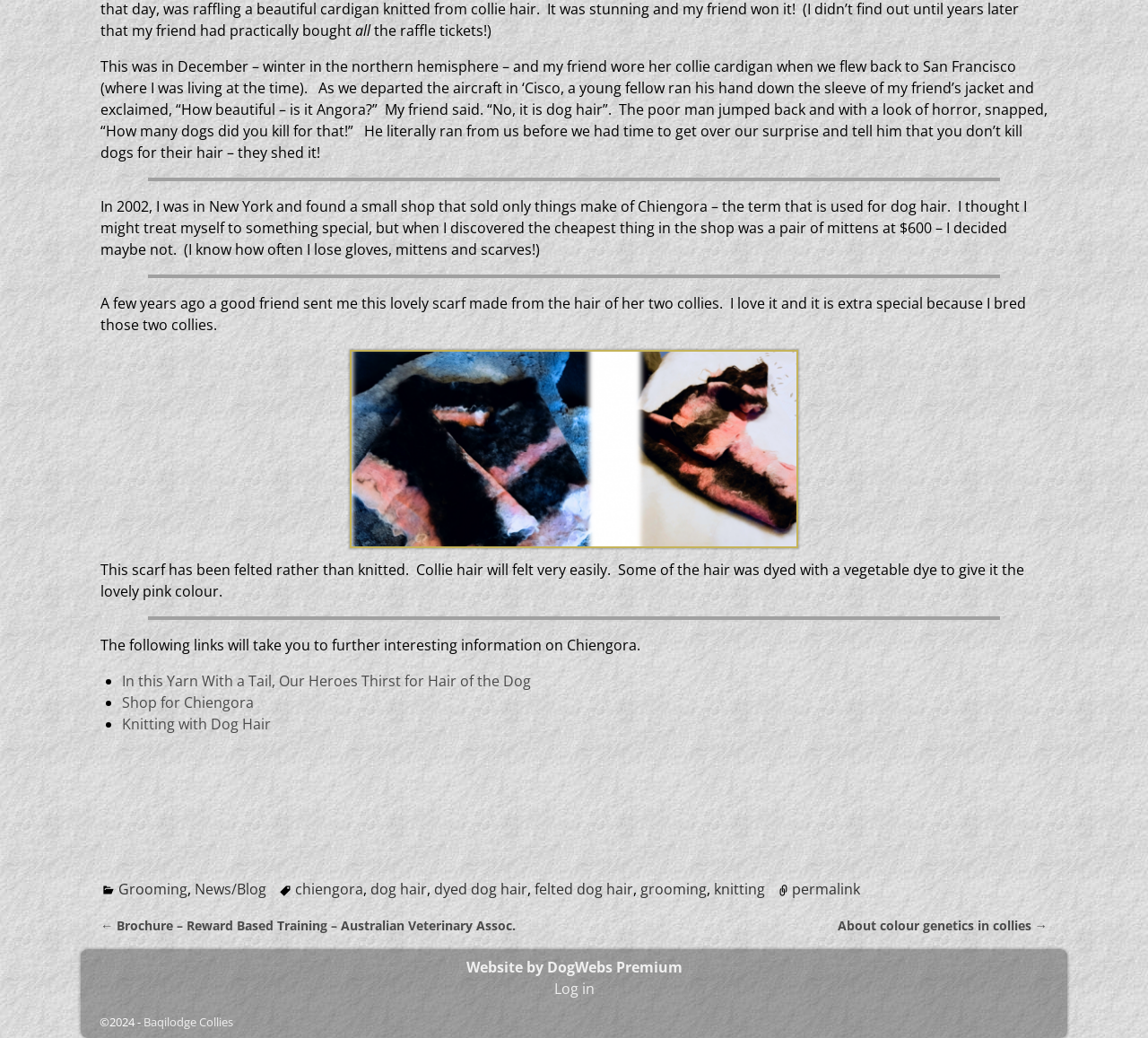Locate the bounding box of the user interface element based on this description: "Baqilodge Collies".

[0.125, 0.977, 0.203, 0.992]